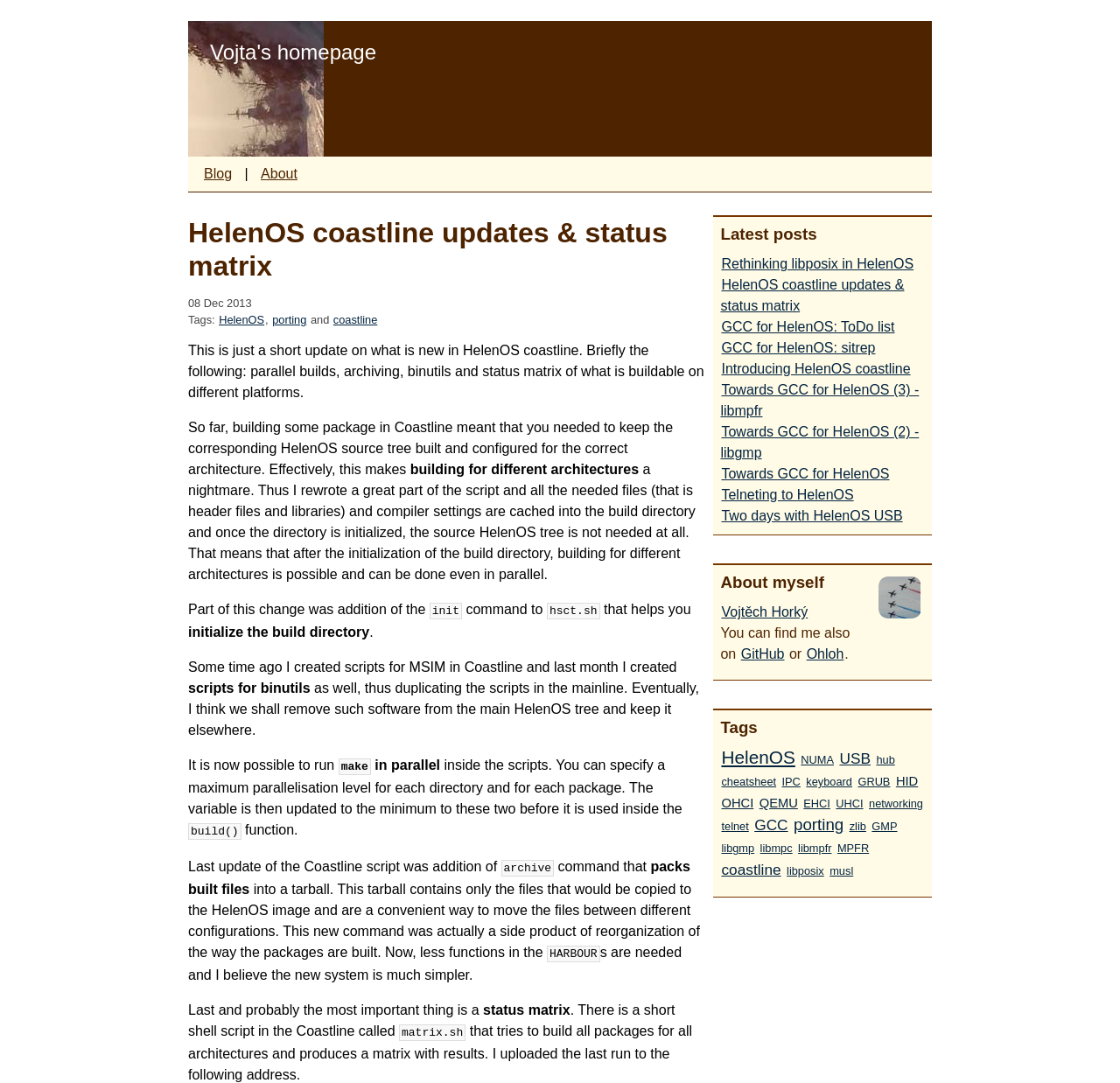Find and provide the bounding box coordinates for the UI element described with: "Vojta's homepage".

[0.187, 0.036, 0.337, 0.06]